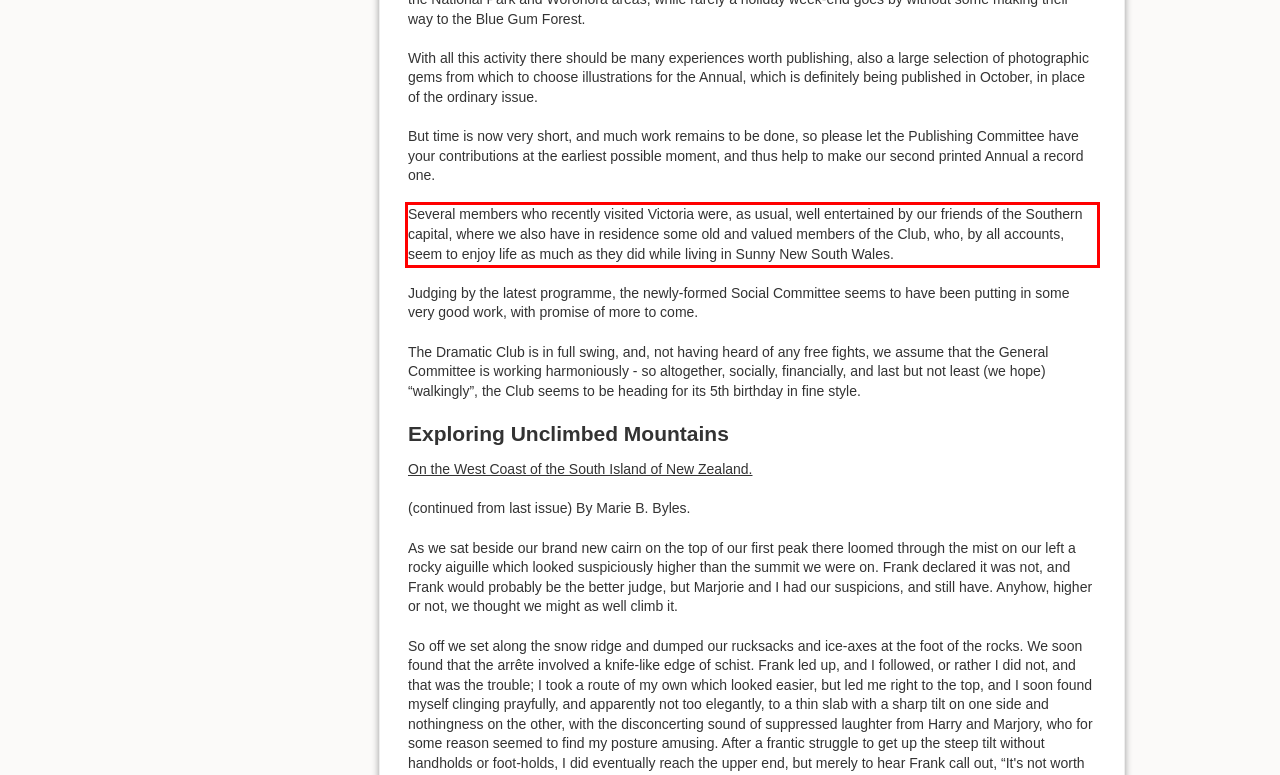You are provided with a screenshot of a webpage featuring a red rectangle bounding box. Extract the text content within this red bounding box using OCR.

Several members who recently visited Victoria were, as usual, well entertained by our friends of the Southern capital, where we also have in residence some old and valued members of the Club, who, by all accounts, seem to enjoy life as much as they did while living in Sunny New South Wales.